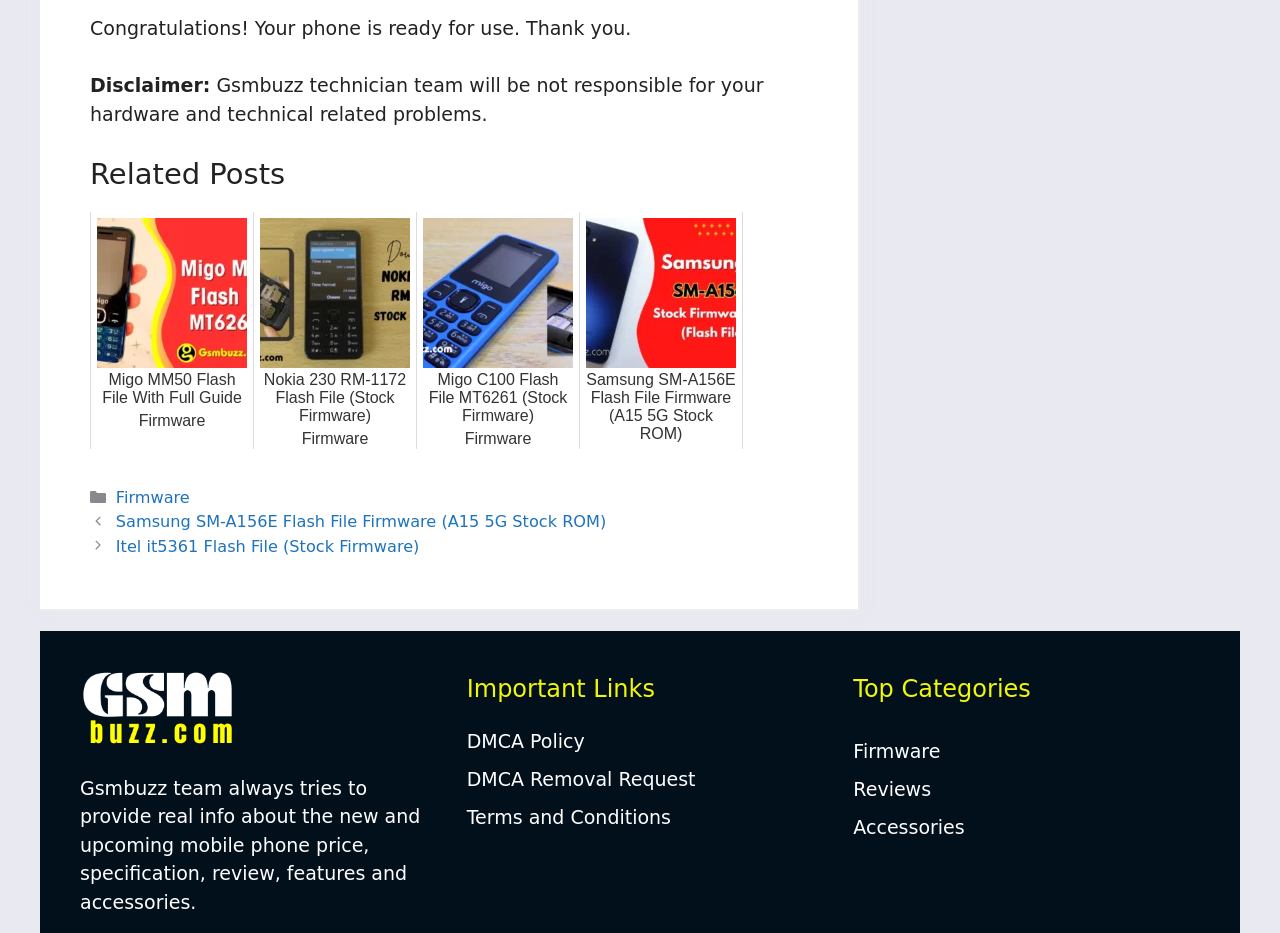What is the name of the team behind the website?
Using the picture, provide a one-word or short phrase answer.

Gsmbuzz team